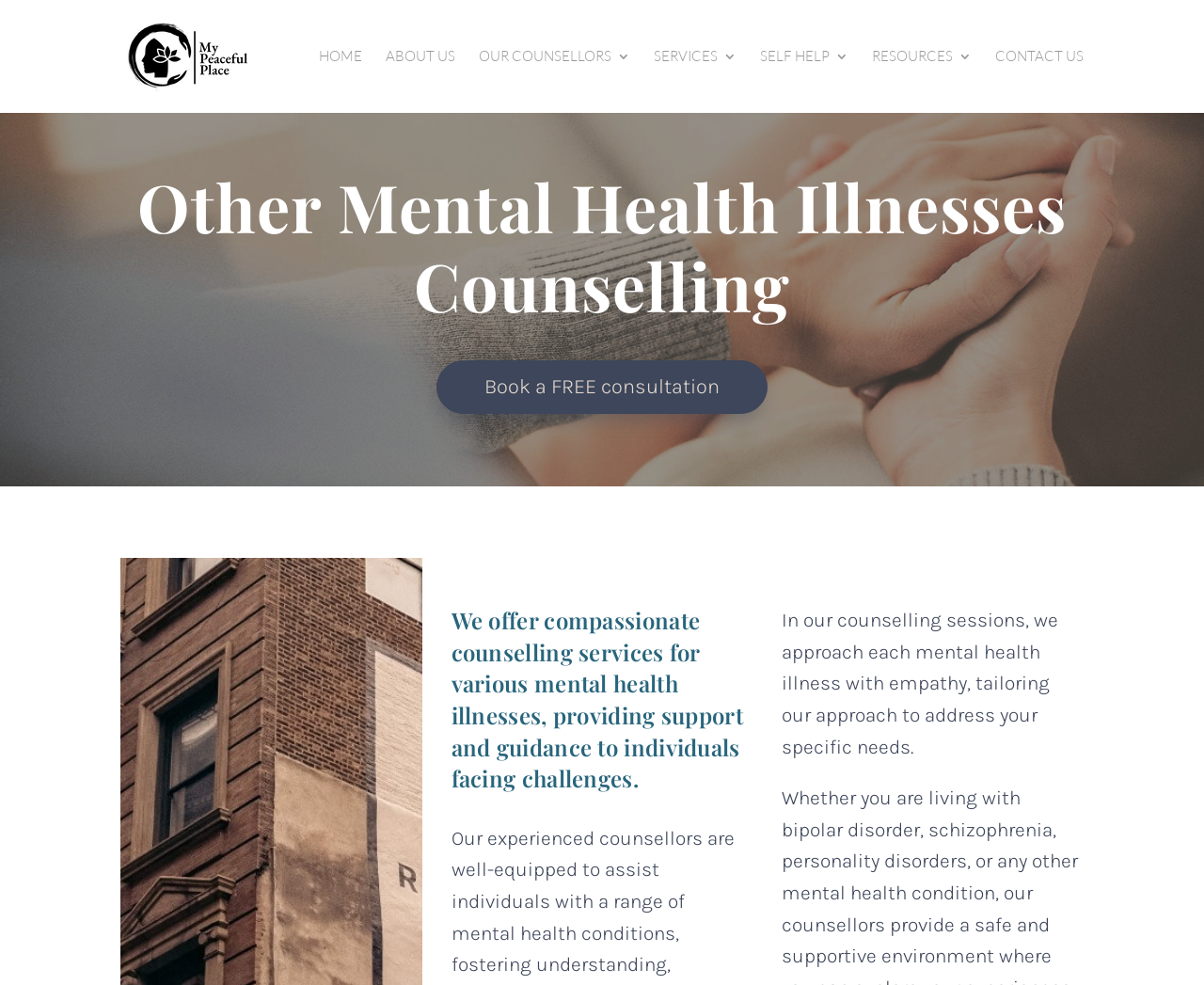Provide a thorough summary of the webpage.

The webpage is about seeking professional counseling for other mental health illnesses. At the top left, there is a logo of "My Peaceful Place" with a link to the homepage. Next to it, there is a navigation menu with links to "HOME", "ABOUT US", "OUR COUNSELLORS", "SERVICES", "SELF HELP", "RESOURCES", and "CONTACT US", arranged horizontally from left to right.

Below the navigation menu, there is a heading that reads "Other Mental Health Illnesses Counselling". Underneath this heading, there is a call-to-action link to "Book a FREE consultation" positioned slightly to the right.

The main content of the webpage is divided into two sections. The first section has a heading that describes the counseling services offered, stating that they provide compassionate support and guidance for individuals facing mental health challenges. The second section is a paragraph of text that explains the approach of the counseling sessions, emphasizing empathy and tailored support for specific needs.

Overall, the webpage has a clear and organized structure, with a prominent call-to-action and concise descriptions of the counseling services offered.